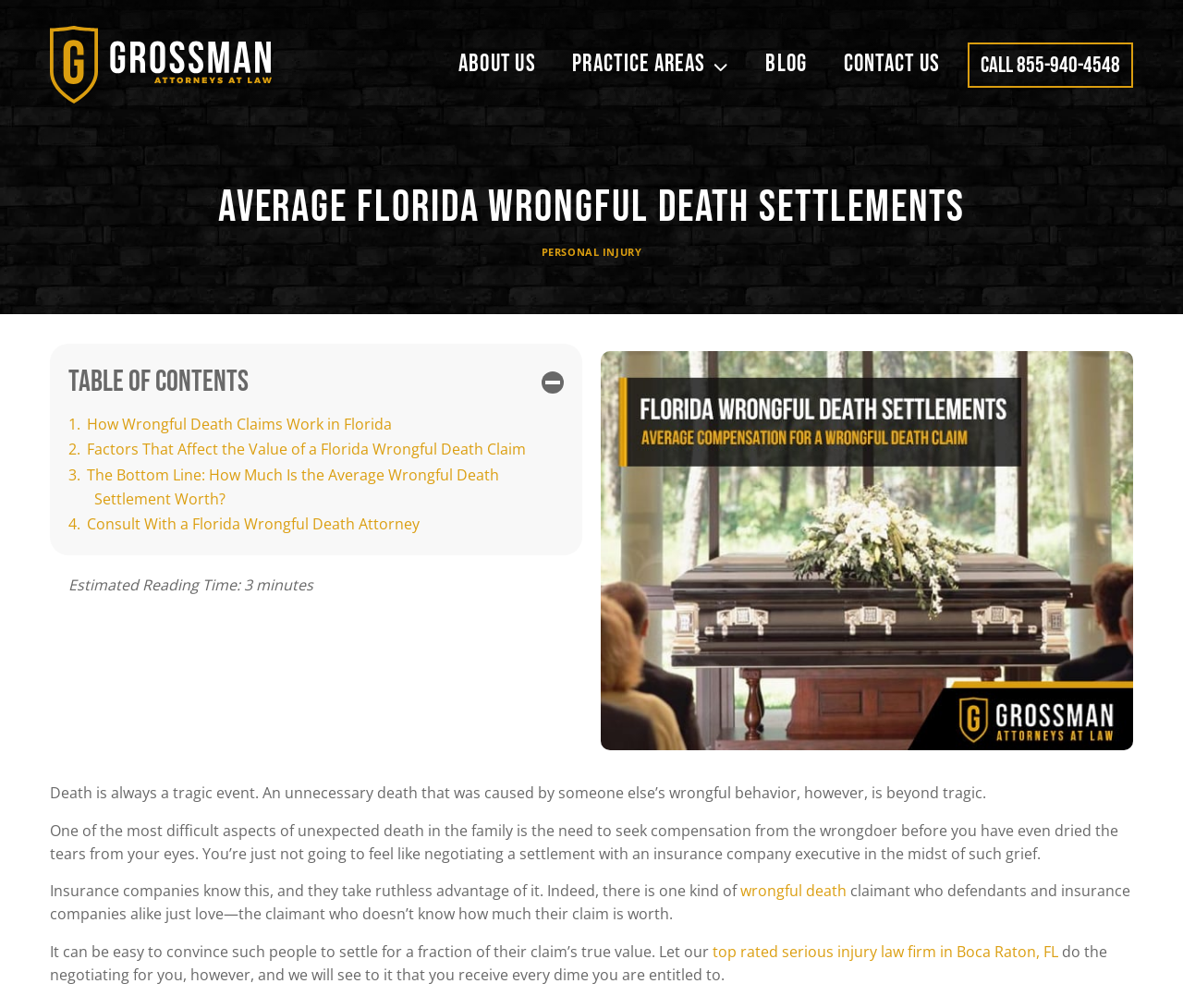Using the given element description, provide the bounding box coordinates (top-left x, top-left y, bottom-right x, bottom-right y) for the corresponding UI element in the screenshot: Gadget

None